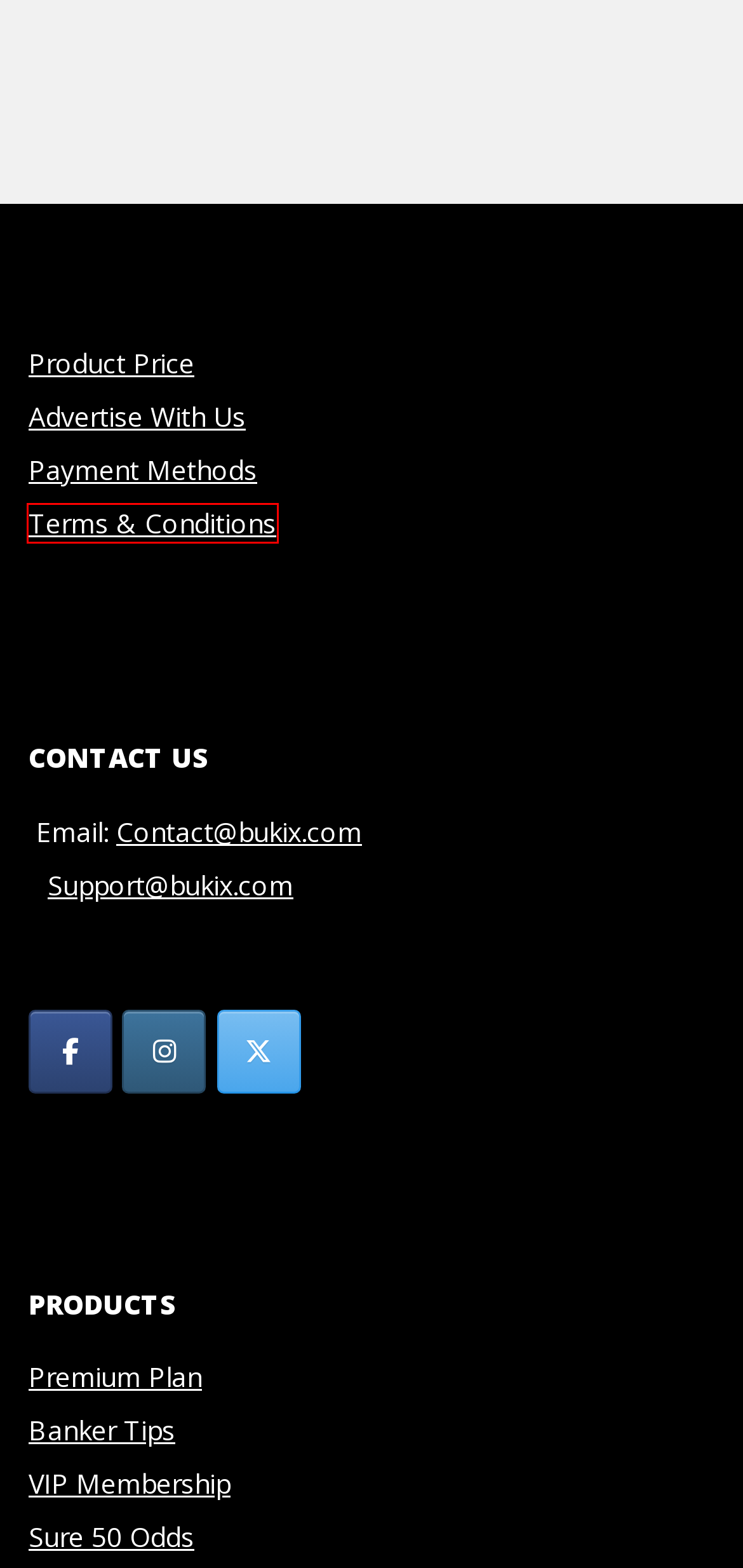Given a screenshot of a webpage with a red bounding box around an element, choose the most appropriate webpage description for the new page displayed after clicking the element within the bounding box. Here are the candidates:
A. Advertise With Us - Bukix
B. Blog Tool, Publishing Platform, and CMS – WordPress.org
C. Daily Soccer Banker Tips for Steady Winning | Football Banker Tips
D. Pricing Plan - Bukix
E. Best football prediction website 2023 - TIP180.com
F. Andy Robertson insists Liverpool don't miss Sadio Mane - Bukix
G. TOS Page - Bukix
H. VIP FOOTBALL SOCCER TIPS SUBSCRIPTION - TIPSTER180

G